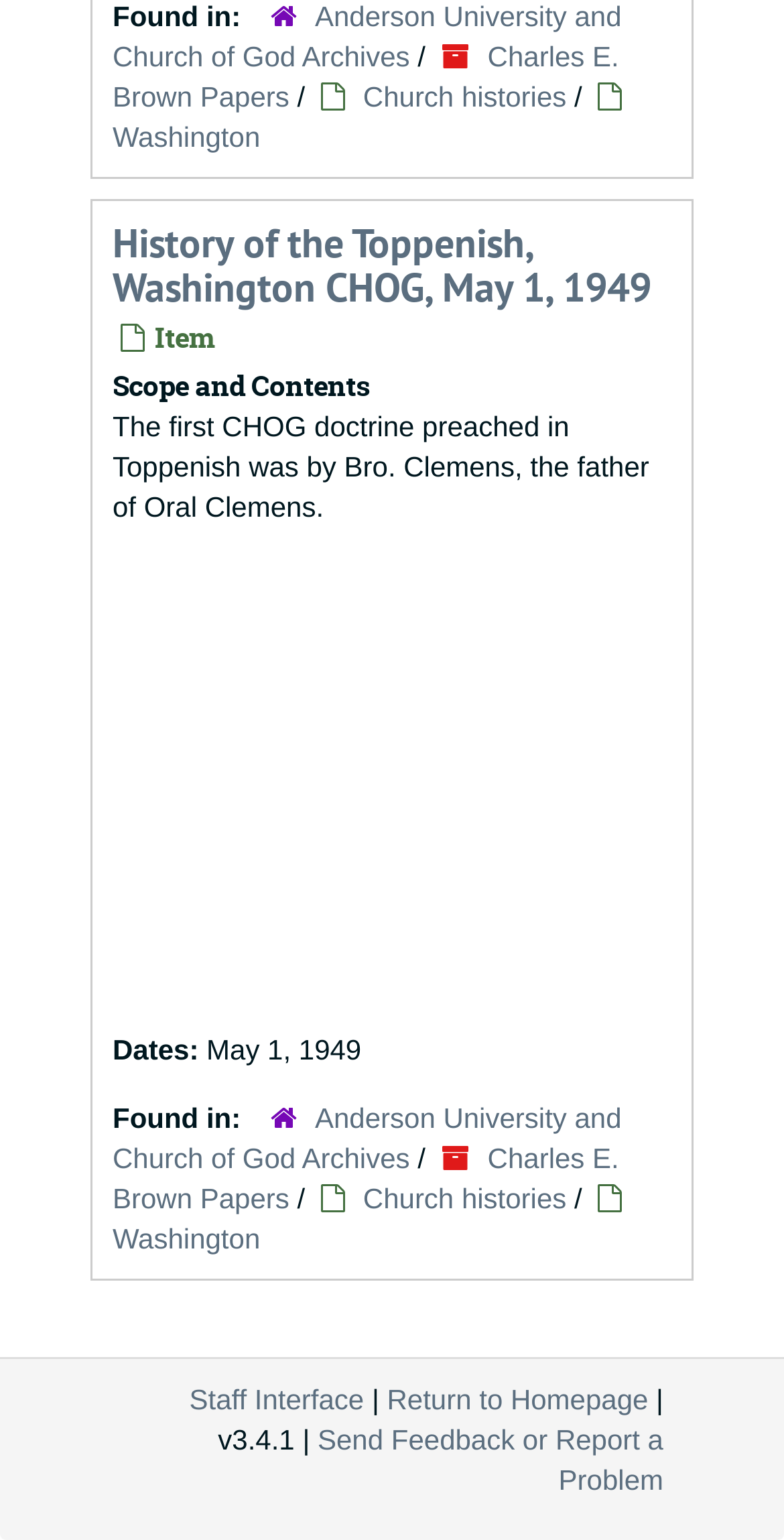Based on the visual content of the image, answer the question thoroughly: What is the name of the archives where the document was found?

I found the name of the archives by looking at the link element with the text 'Anderson University and Church of God Archives' which is located in the 'Found in:' section.